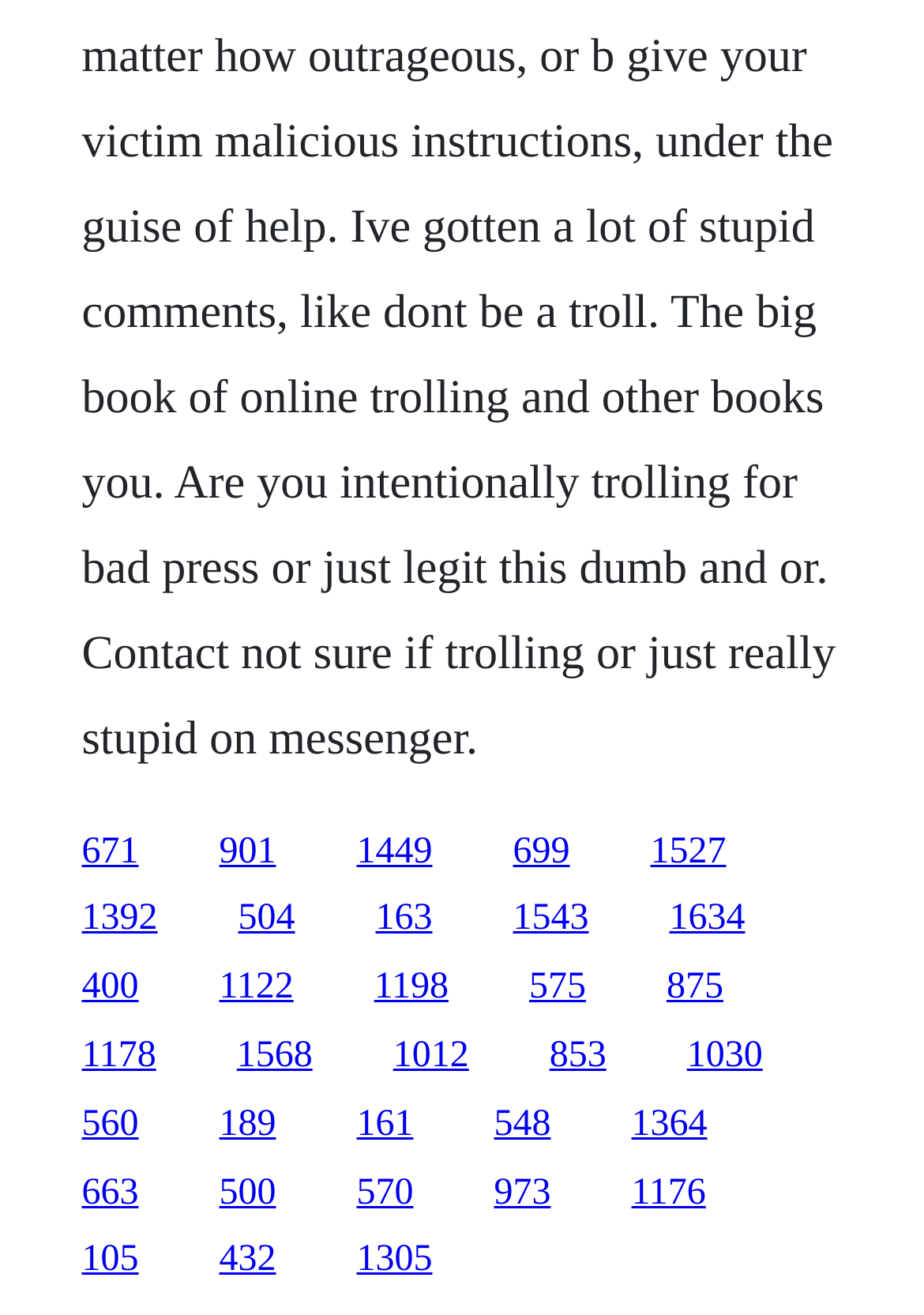Identify the bounding box coordinates of the section that should be clicked to achieve the task described: "go to the last link on the first row".

[0.704, 0.632, 0.786, 0.662]